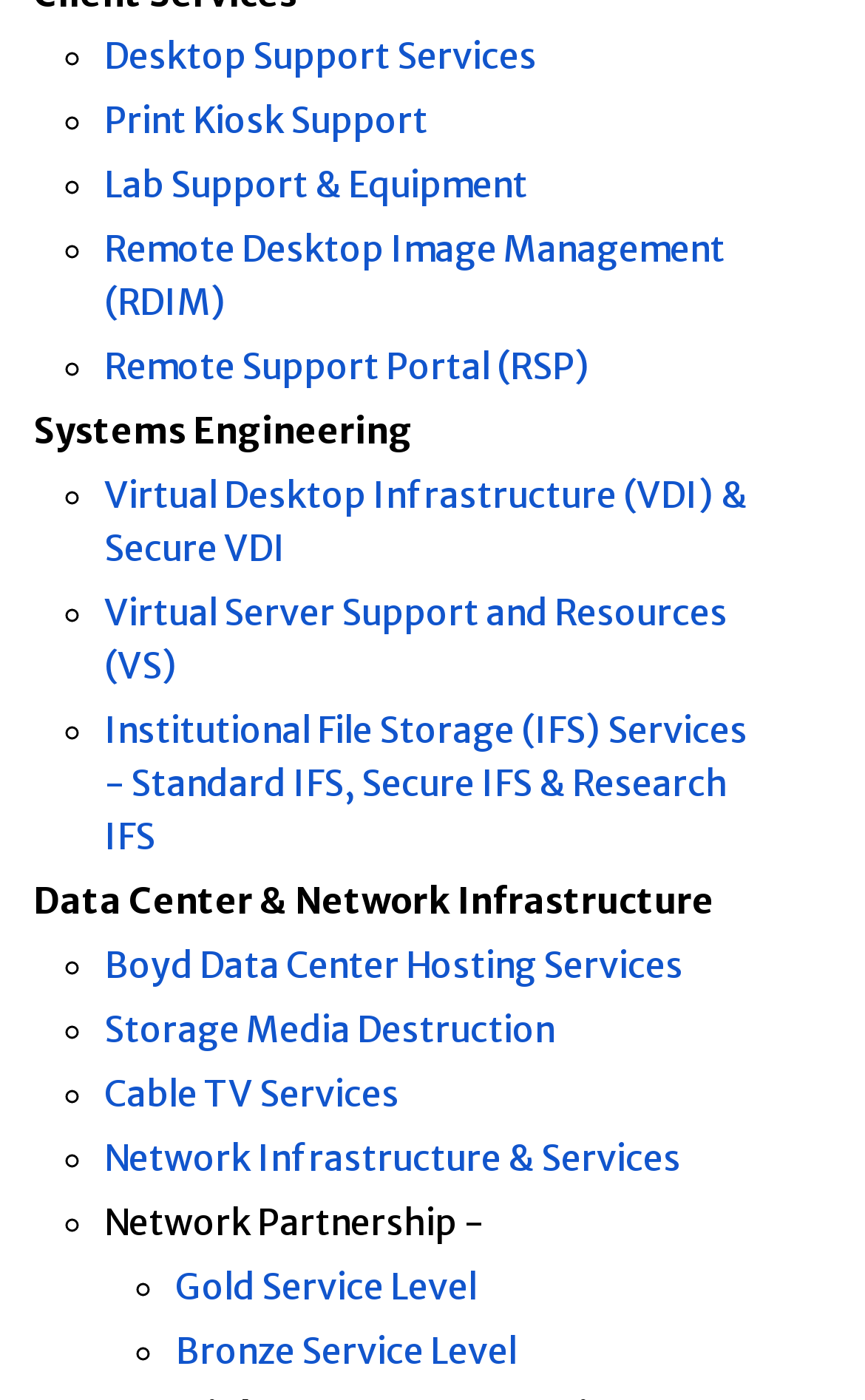Please provide a detailed answer to the question below based on the screenshot: 
Is there a support service related to cable TV?

I searched for the phrase 'Cable TV' on the webpage and found a link with the text 'Cable TV Services', which indicates that there is a support service related to cable TV.